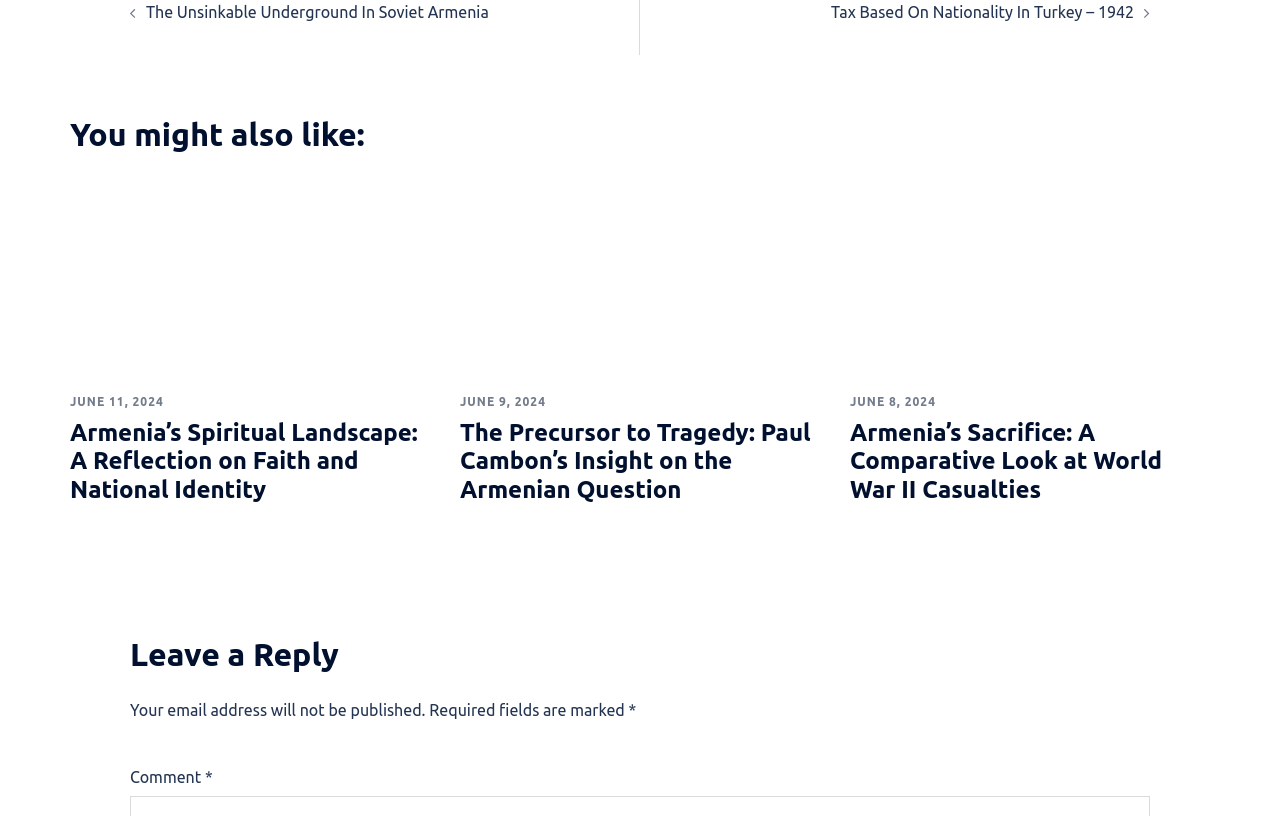Using the provided element description "June 9, 2024", determine the bounding box coordinates of the UI element.

[0.359, 0.485, 0.427, 0.5]